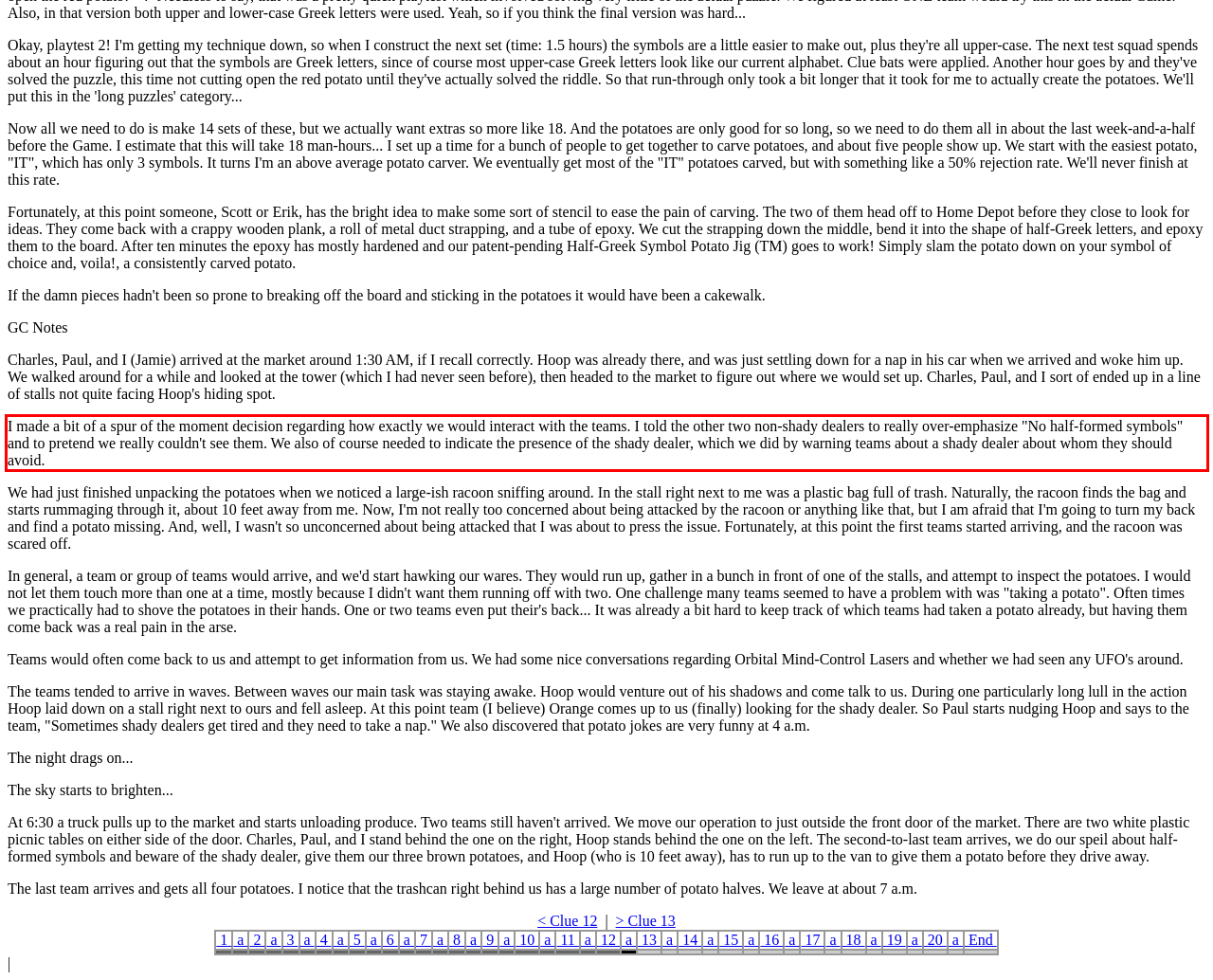You are presented with a screenshot containing a red rectangle. Extract the text found inside this red bounding box.

I made a bit of a spur of the moment decision regarding how exactly we would interact with the teams. I told the other two non-shady dealers to really over-emphasize "No half-formed symbols" and to pretend we really couldn't see them. We also of course needed to indicate the presence of the shady dealer, which we did by warning teams about a shady dealer about whom they should avoid.